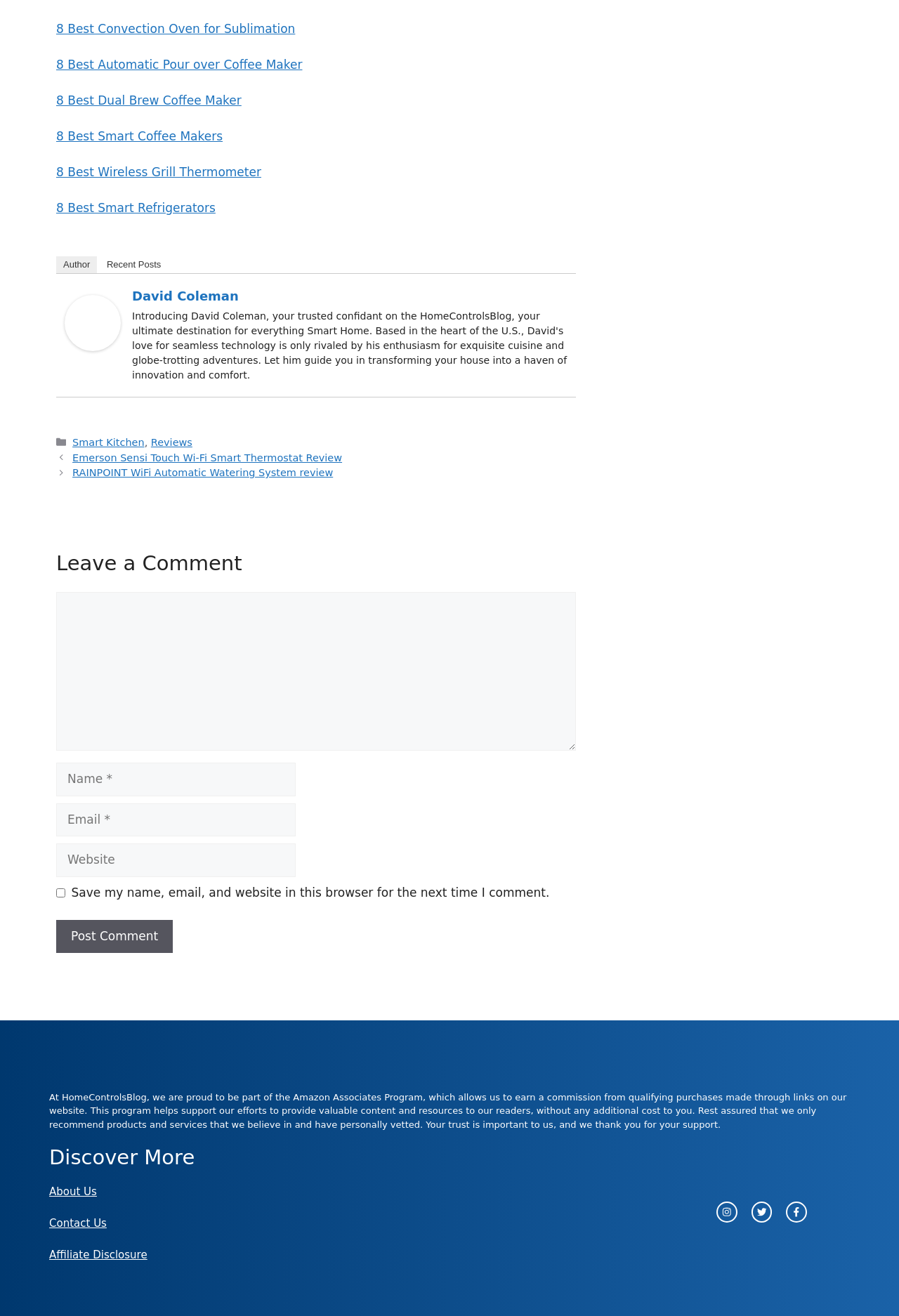Show the bounding box coordinates for the HTML element described as: "Incessant Rambling".

None